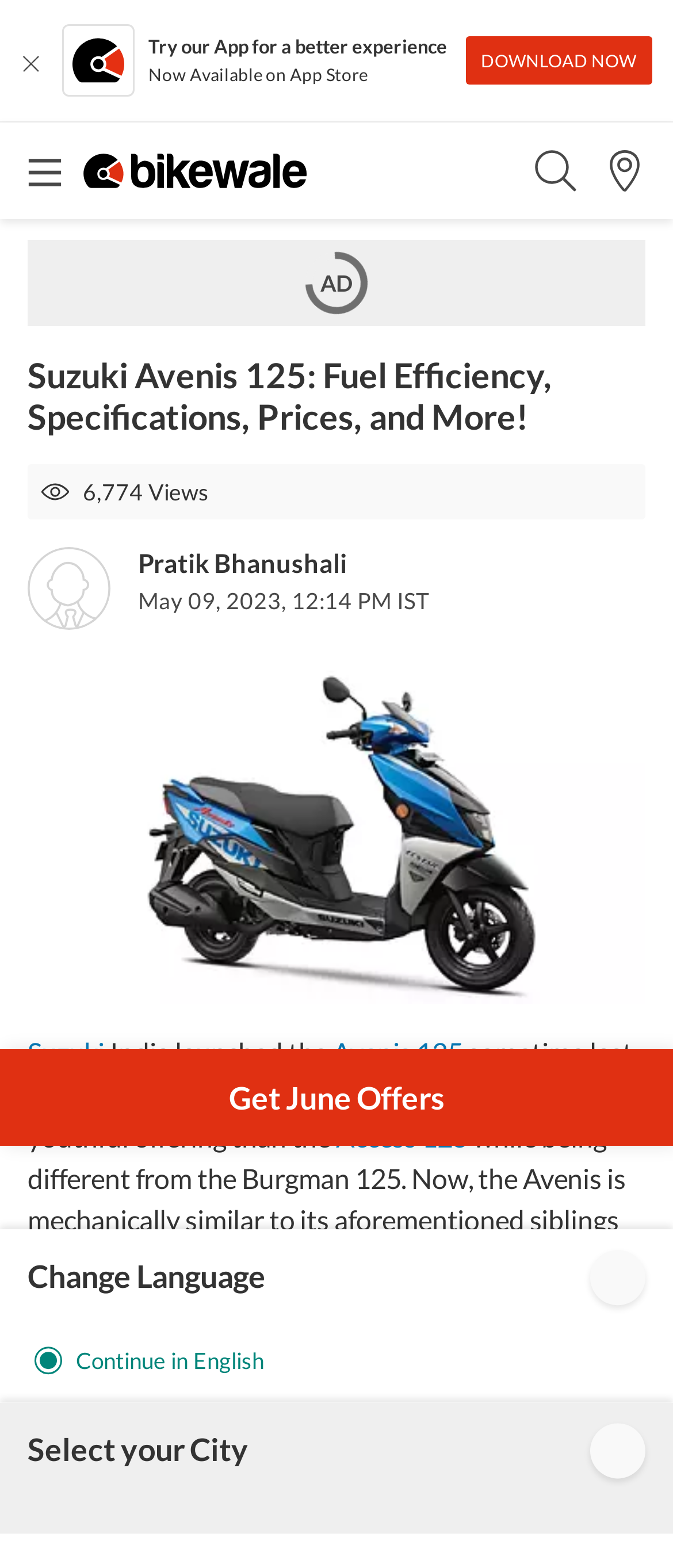Please locate the bounding box coordinates of the element that should be clicked to complete the given instruction: "Download the BikeWale app".

[0.691, 0.023, 0.969, 0.054]